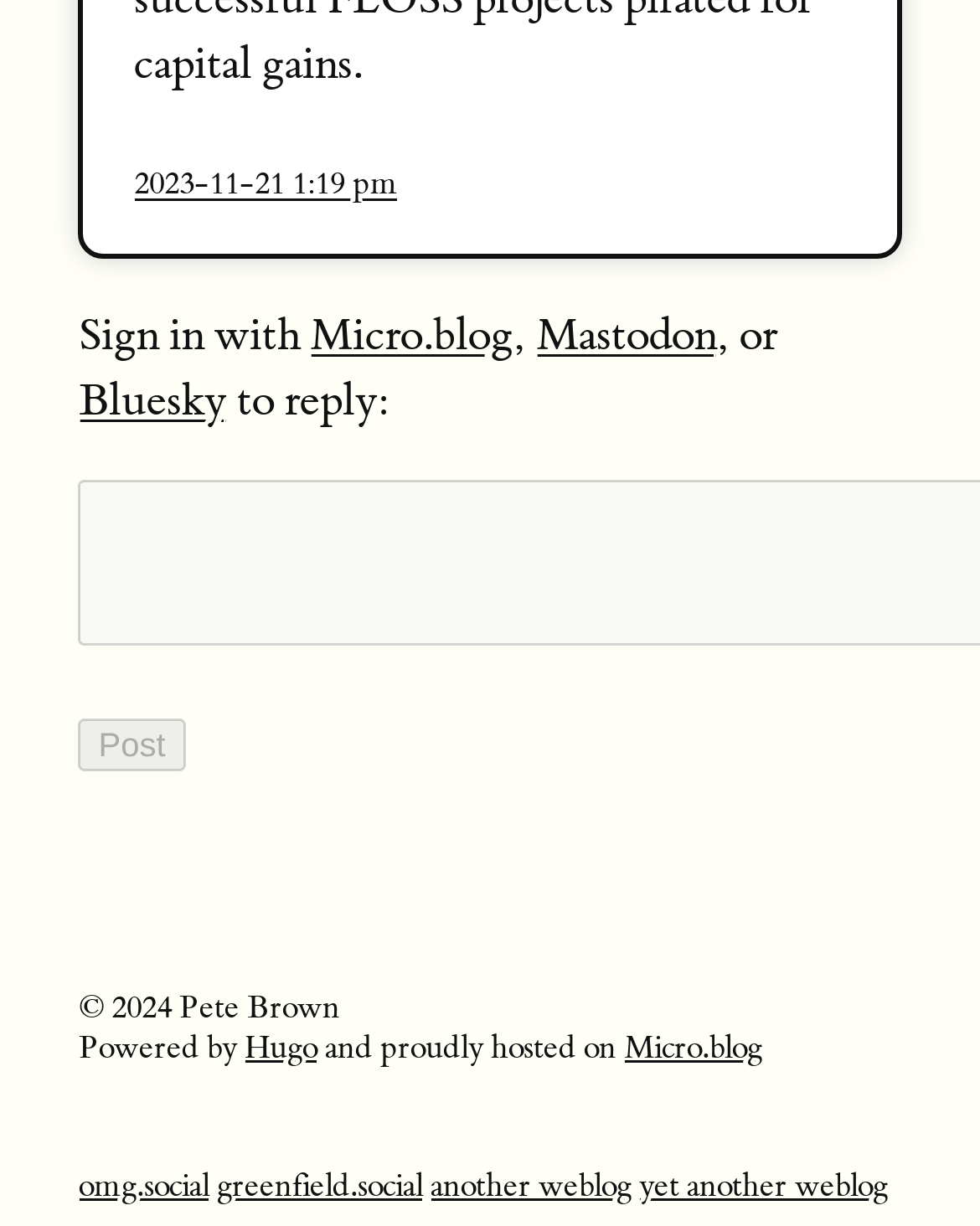Pinpoint the bounding box coordinates of the element to be clicked to execute the instruction: "Visit omg.social".

[0.08, 0.95, 0.213, 0.983]